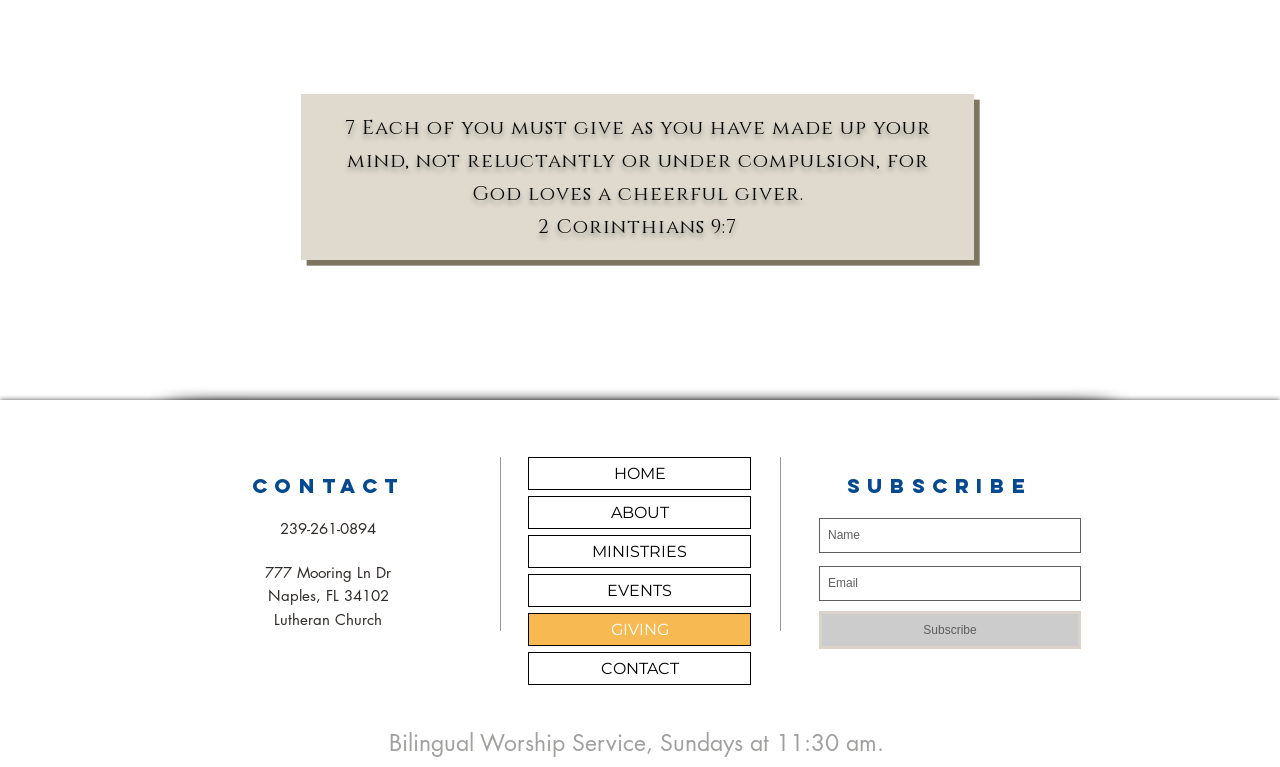Identify the bounding box coordinates of the area you need to click to perform the following instruction: "Click the 'HOME' link".

[0.413, 0.597, 0.586, 0.638]